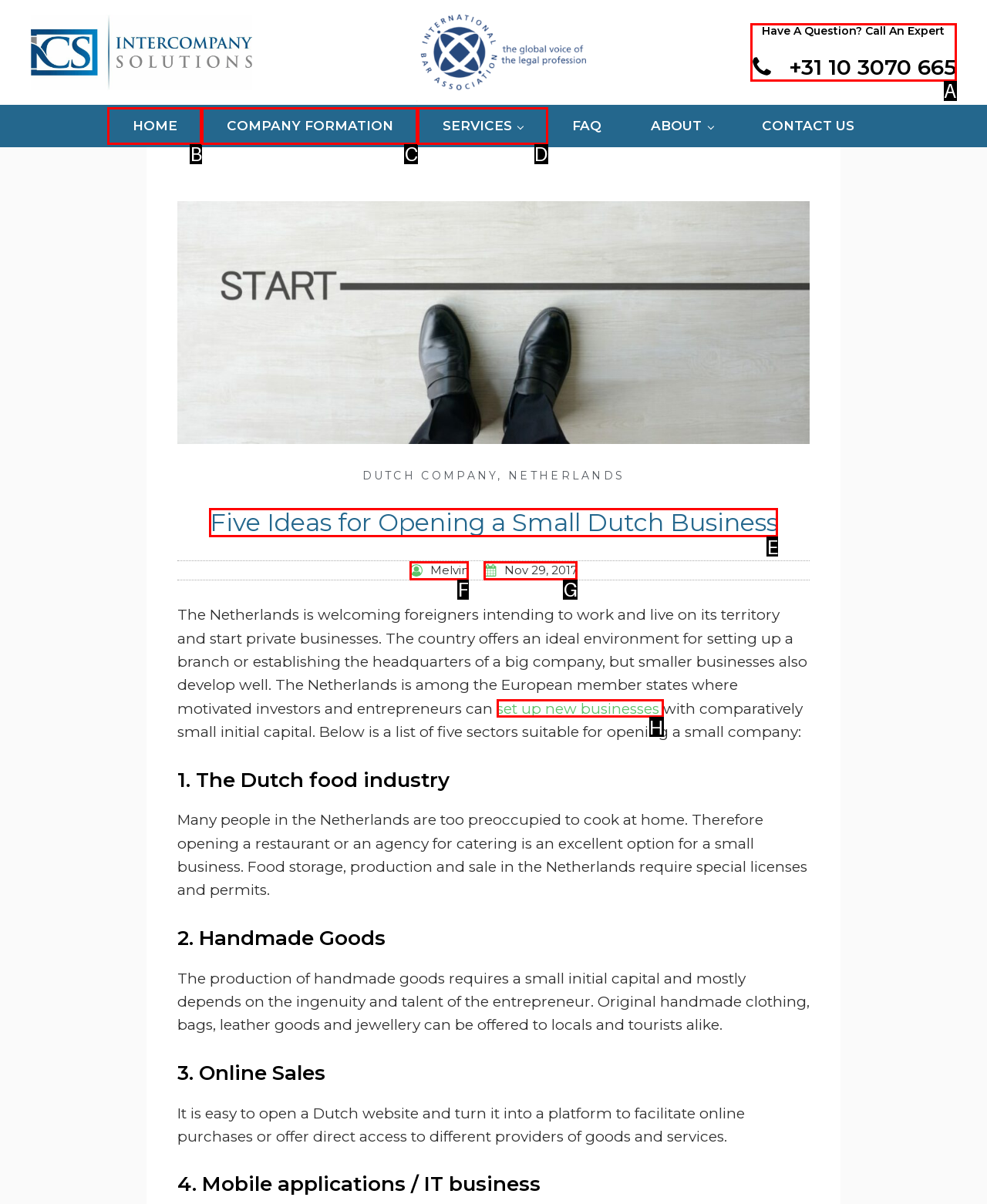Select the HTML element that should be clicked to accomplish the task: Read more about 'Five Ideas for Opening a Small Dutch Business' Reply with the corresponding letter of the option.

E